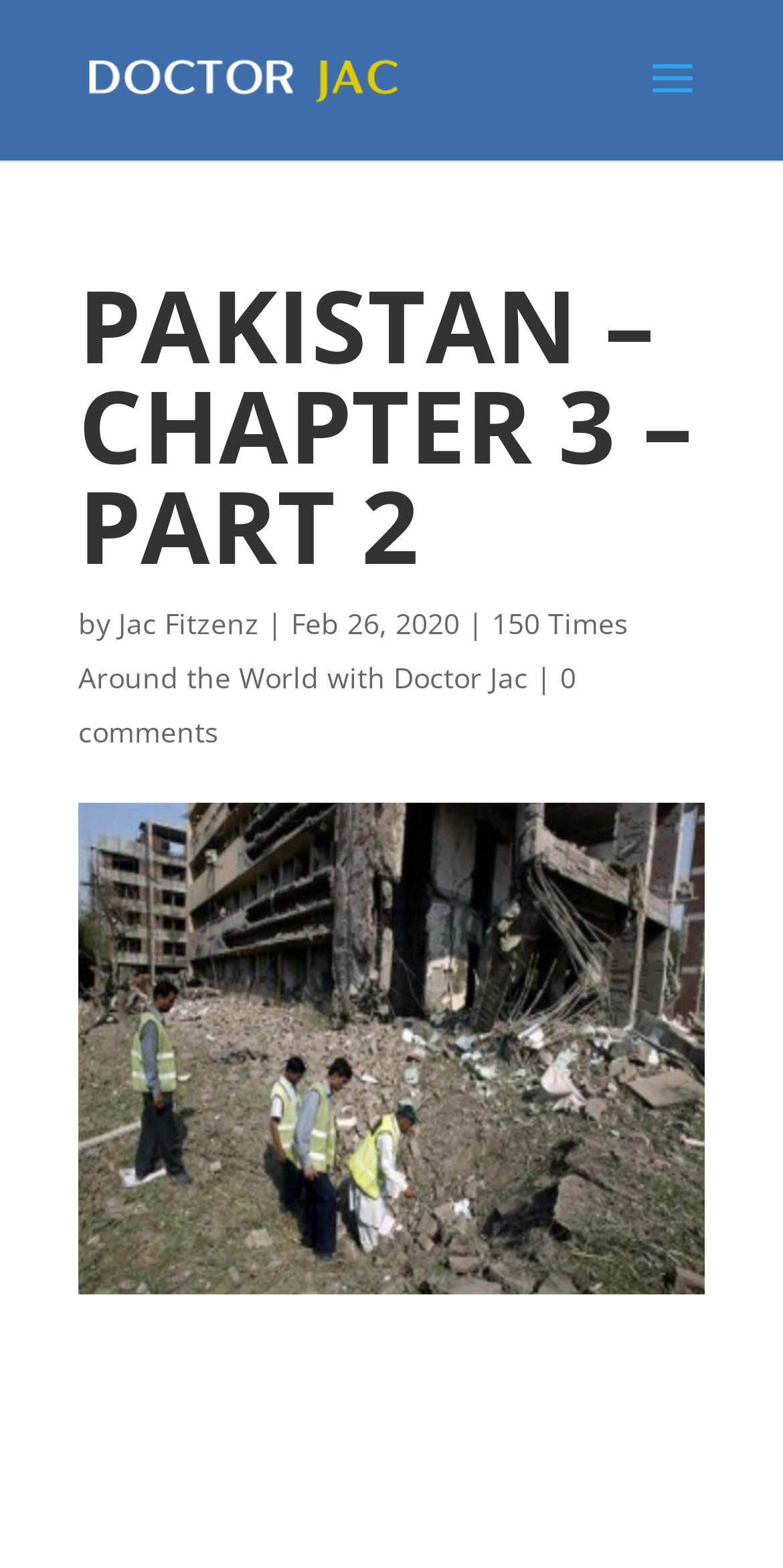Extract the primary header of the webpage and generate its text.

PAKISTAN – CHAPTER 3 – PART 2